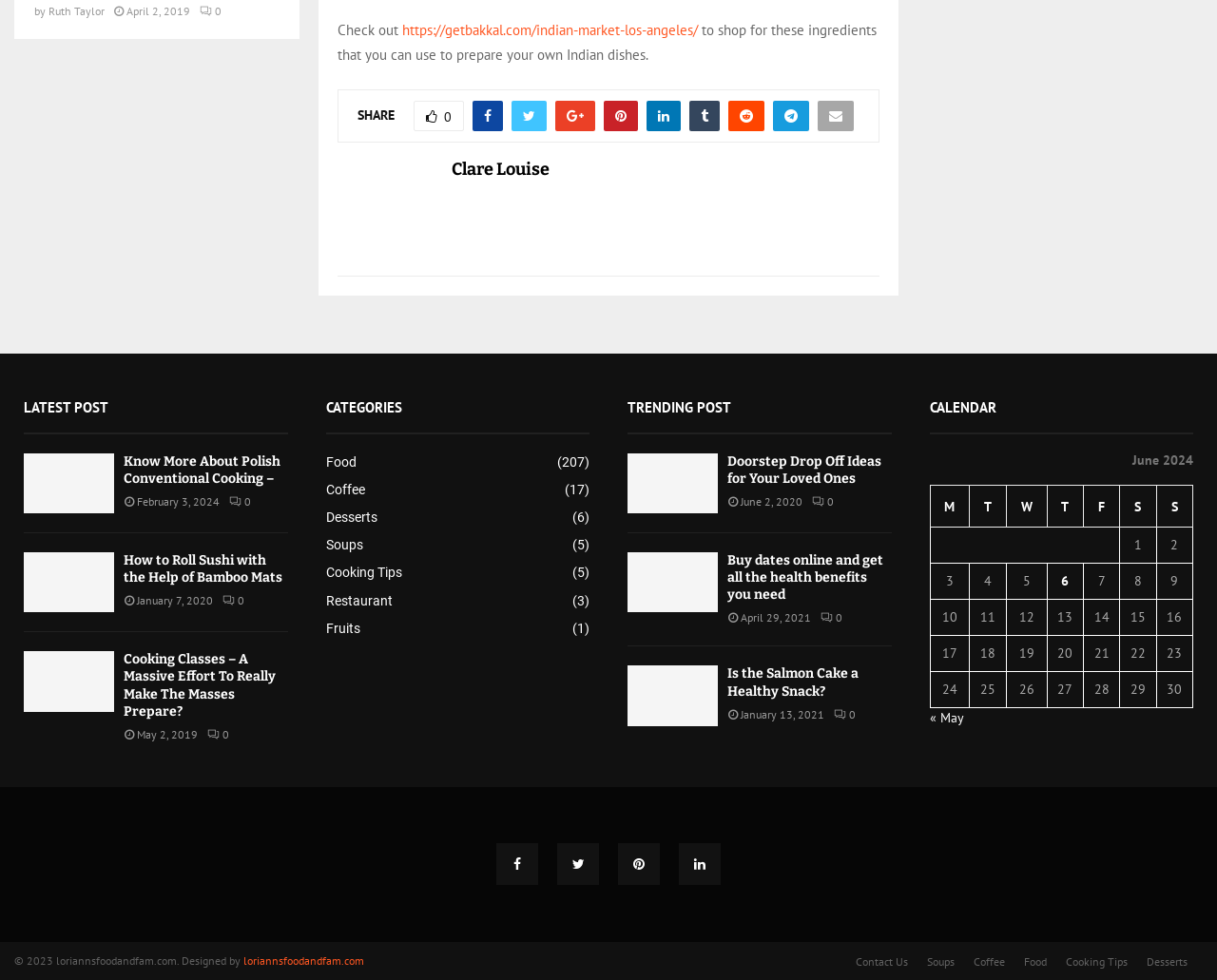Locate the bounding box coordinates of the element that should be clicked to execute the following instruction: "Check the 'CALENDAR'".

[0.764, 0.406, 0.98, 0.441]